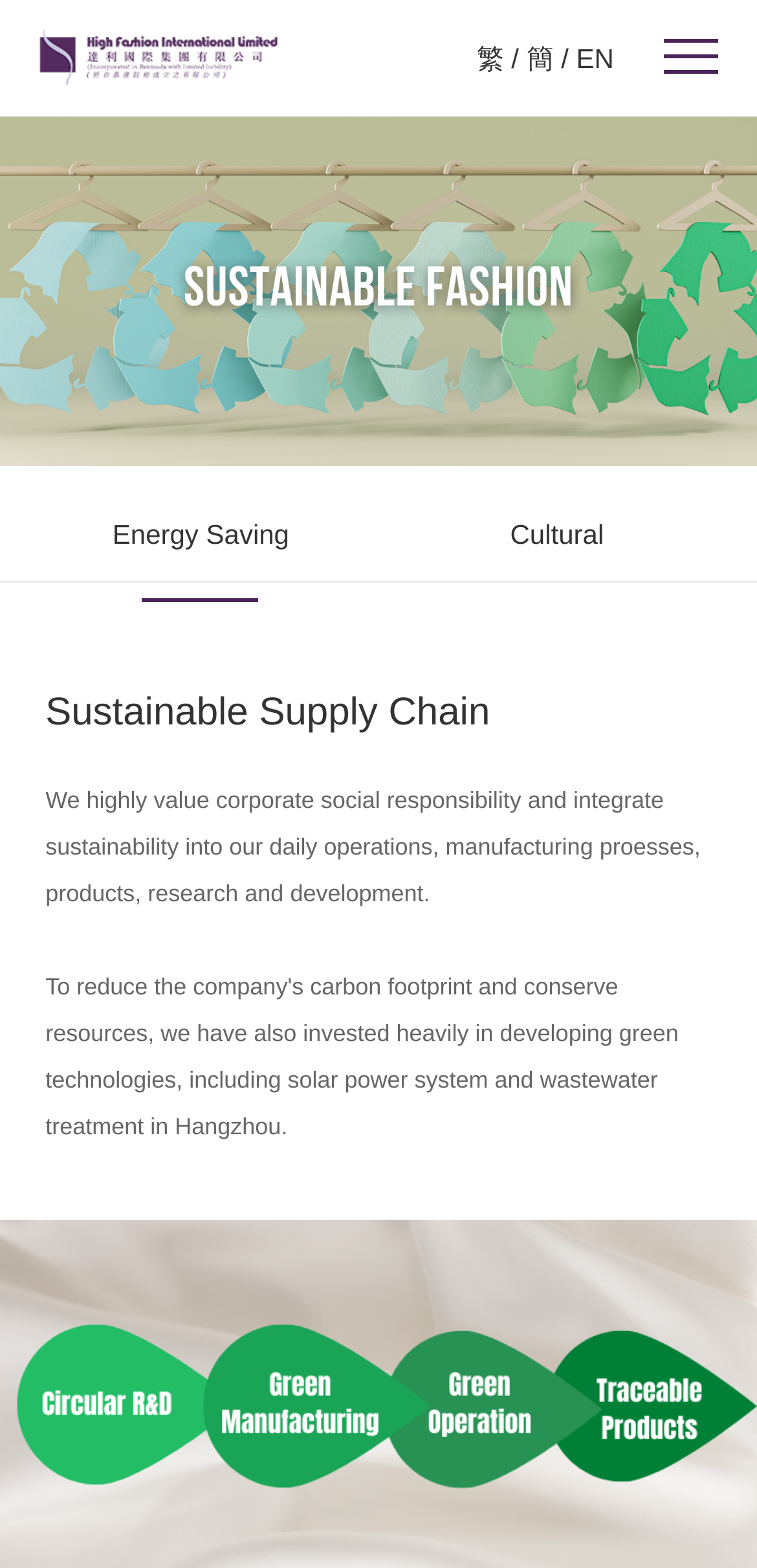Please respond to the question with a concise word or phrase:
What is the theme of the image at the bottom right?

Sustainability